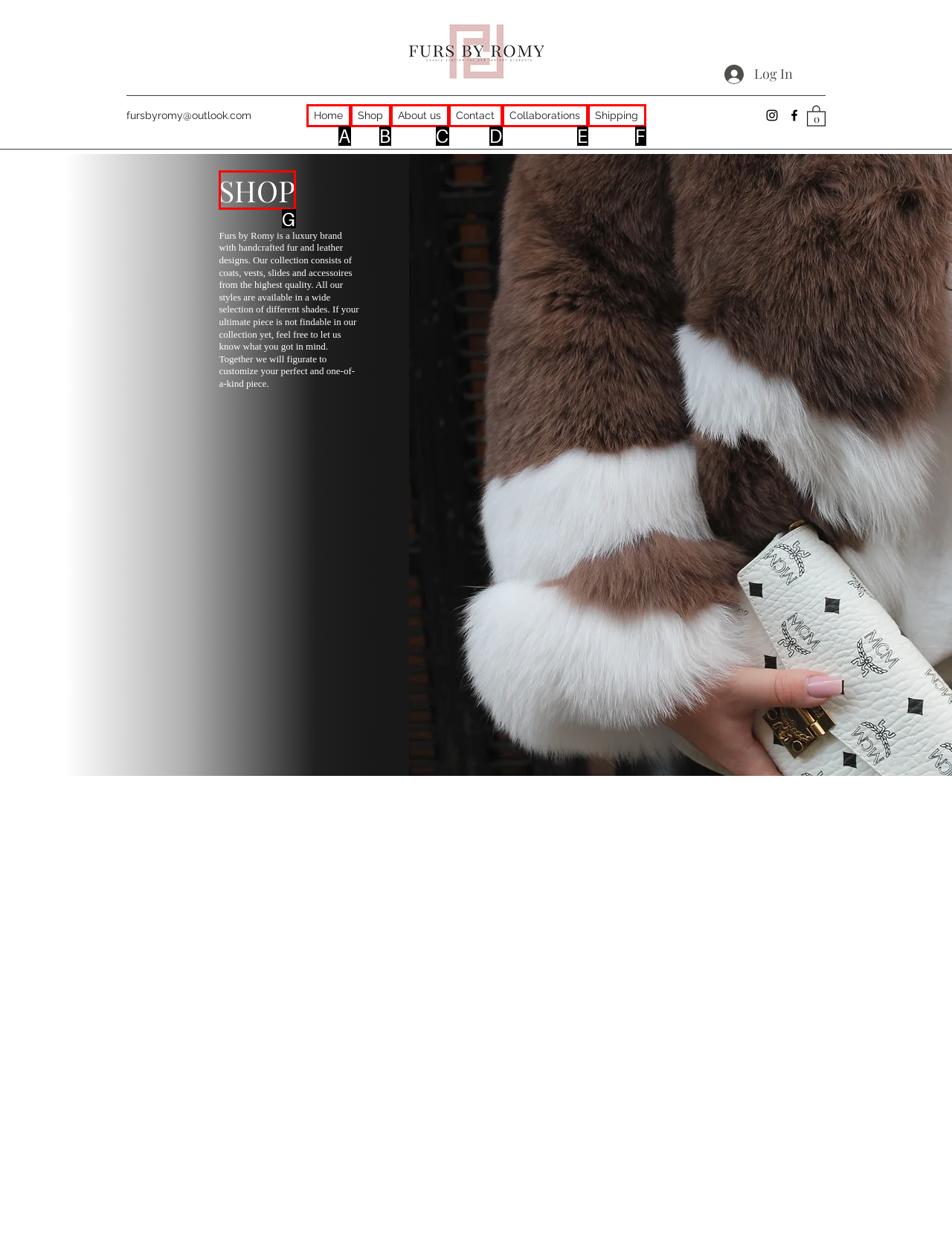Find the UI element described as: About us
Reply with the letter of the appropriate option.

C